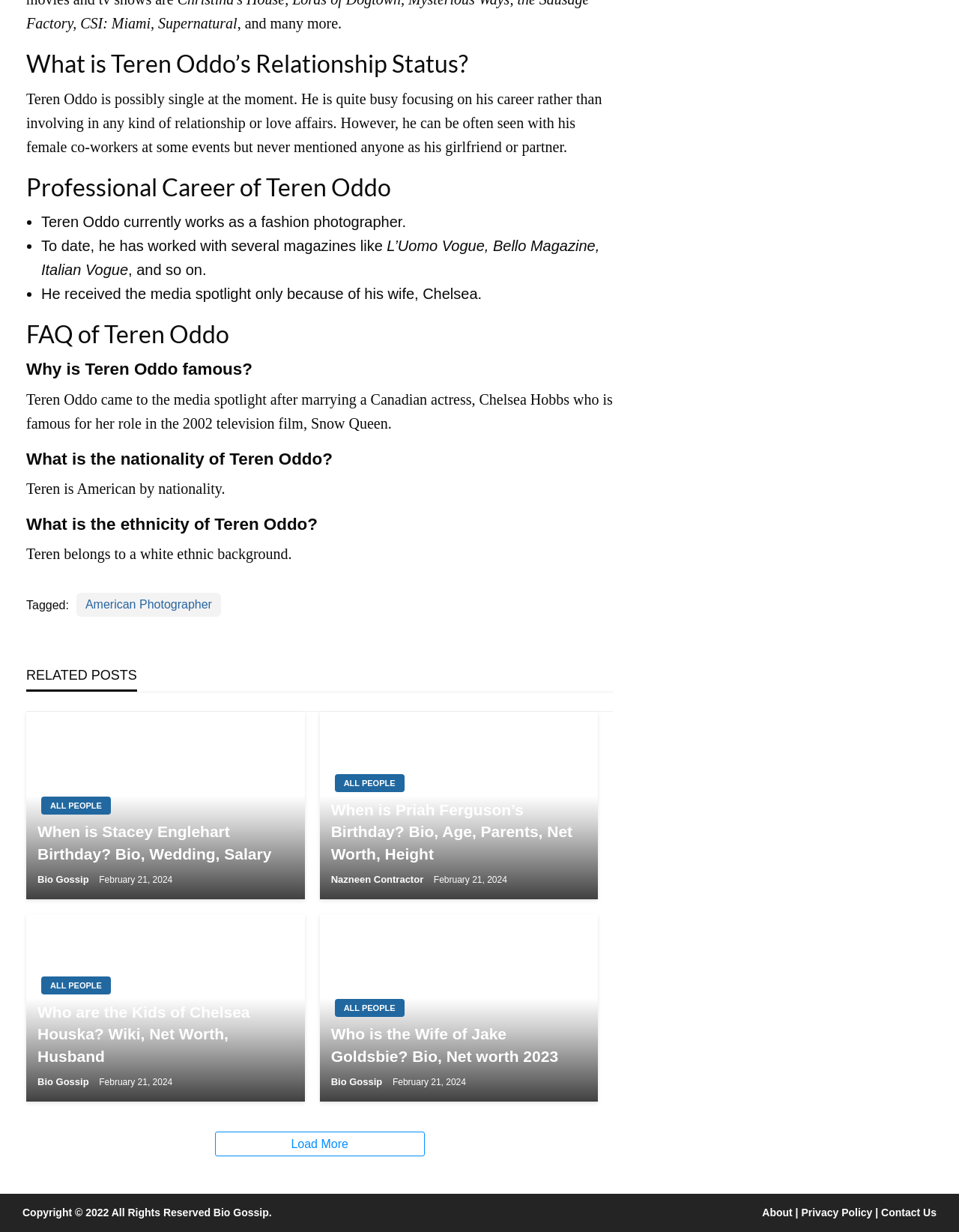What is Teren Oddo's relationship status?
Using the image, answer in one word or phrase.

Possibly single